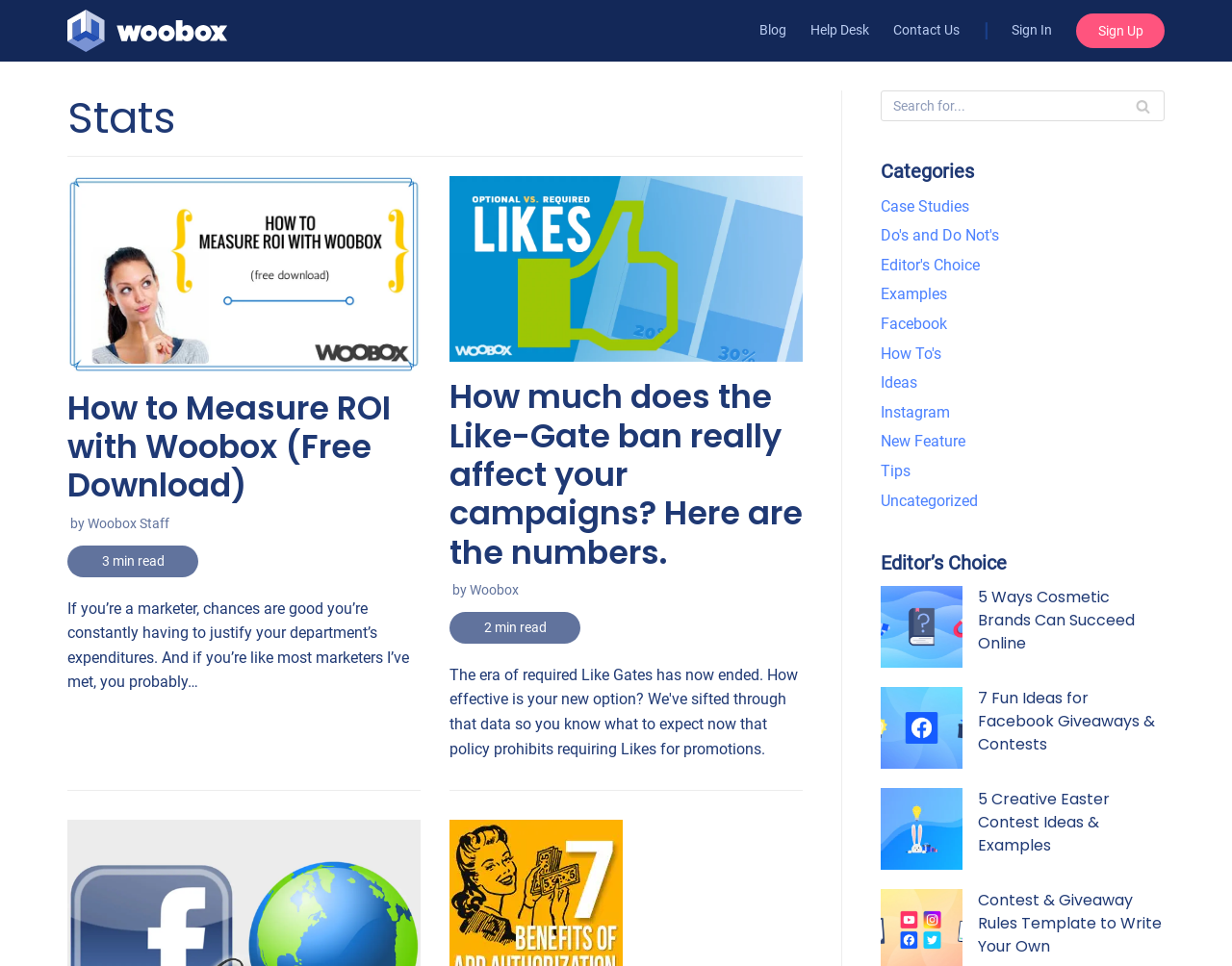Find the bounding box coordinates of the clickable area that will achieve the following instruction: "Read more about measuring ROI with Woobox".

[0.043, 0.183, 0.353, 0.819]